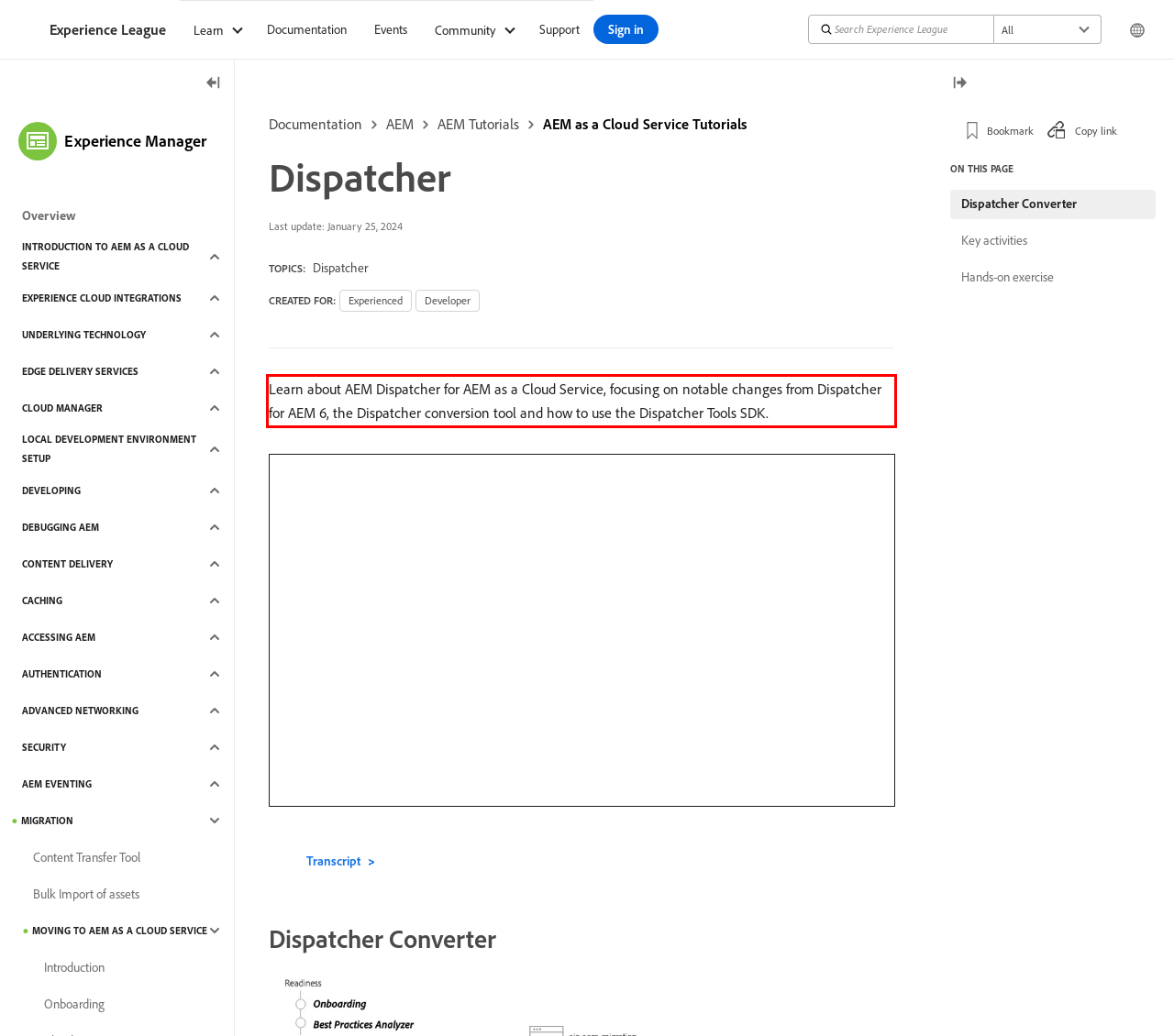You are provided with a webpage screenshot that includes a red rectangle bounding box. Extract the text content from within the bounding box using OCR.

Learn about AEM Dispatcher for AEM as a Cloud Service, focusing on notable changes from Dispatcher for AEM 6, the Dispatcher conversion tool and how to use the Dispatcher Tools SDK.